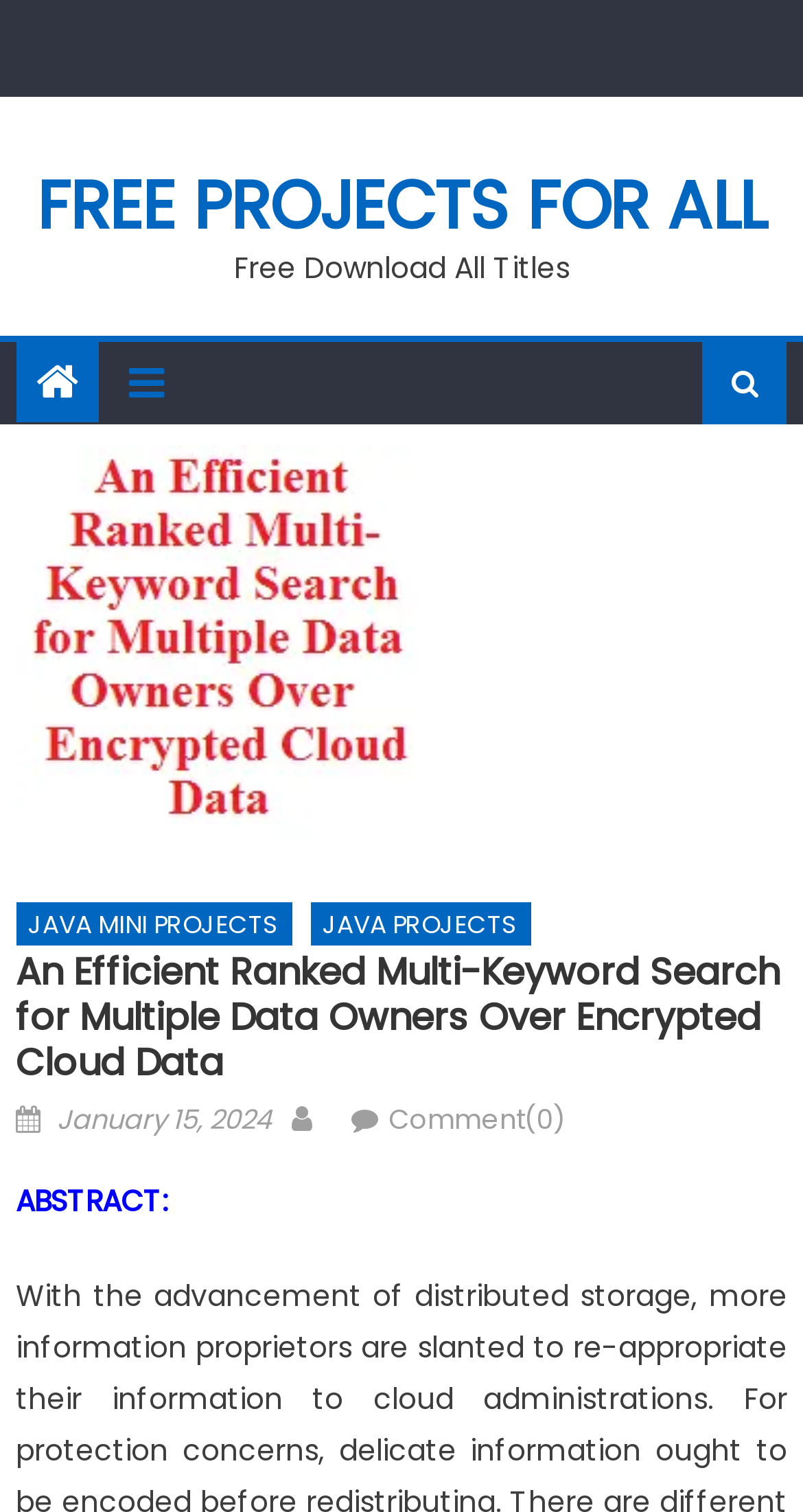What is the category of projects on this webpage?
Please use the visual content to give a single word or phrase answer.

JAVA